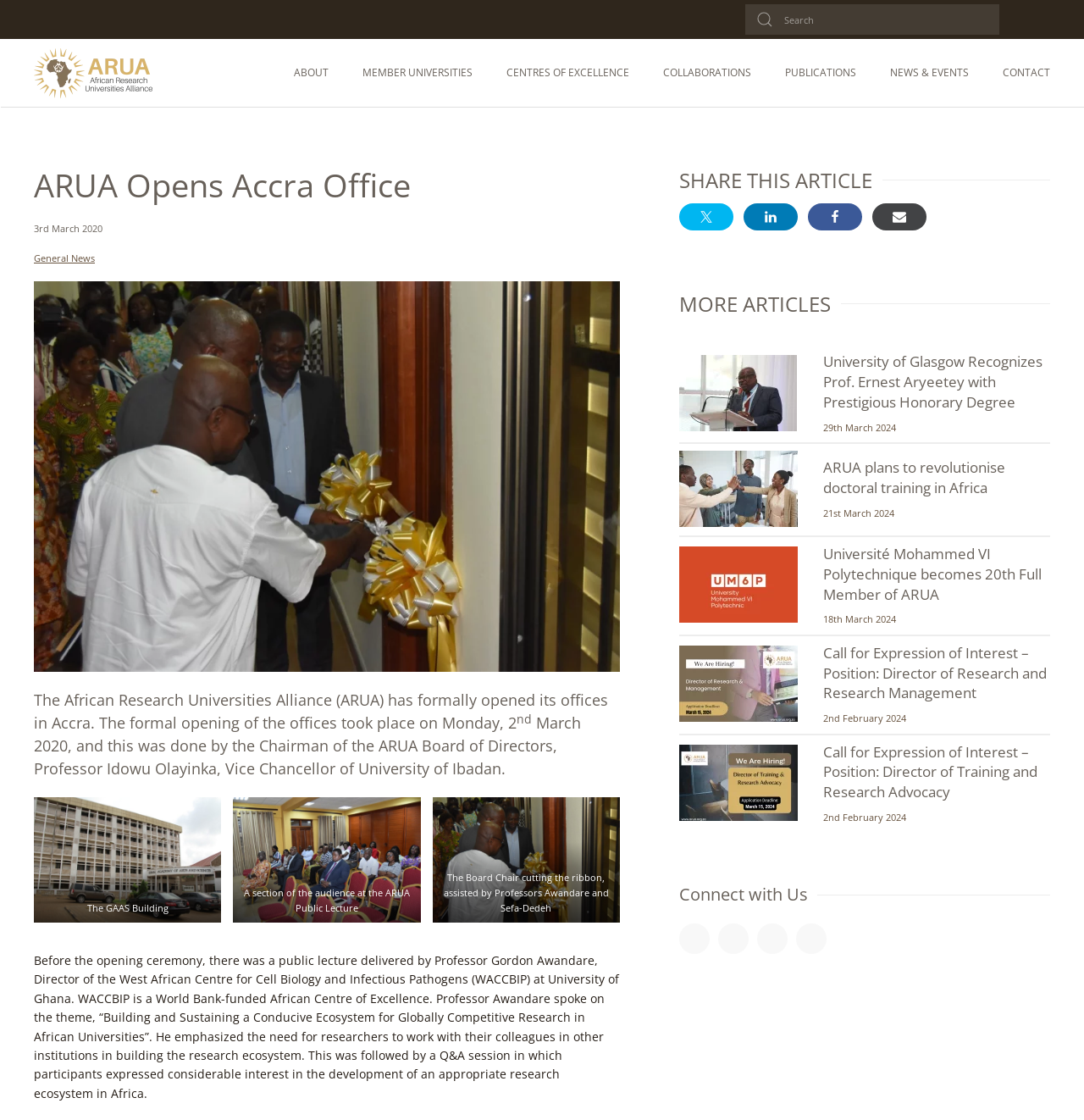Give the bounding box coordinates for this UI element: "aria-label="Back to home"". The coordinates should be four float numbers between 0 and 1, arranged as [left, top, right, bottom].

[0.031, 0.035, 0.141, 0.095]